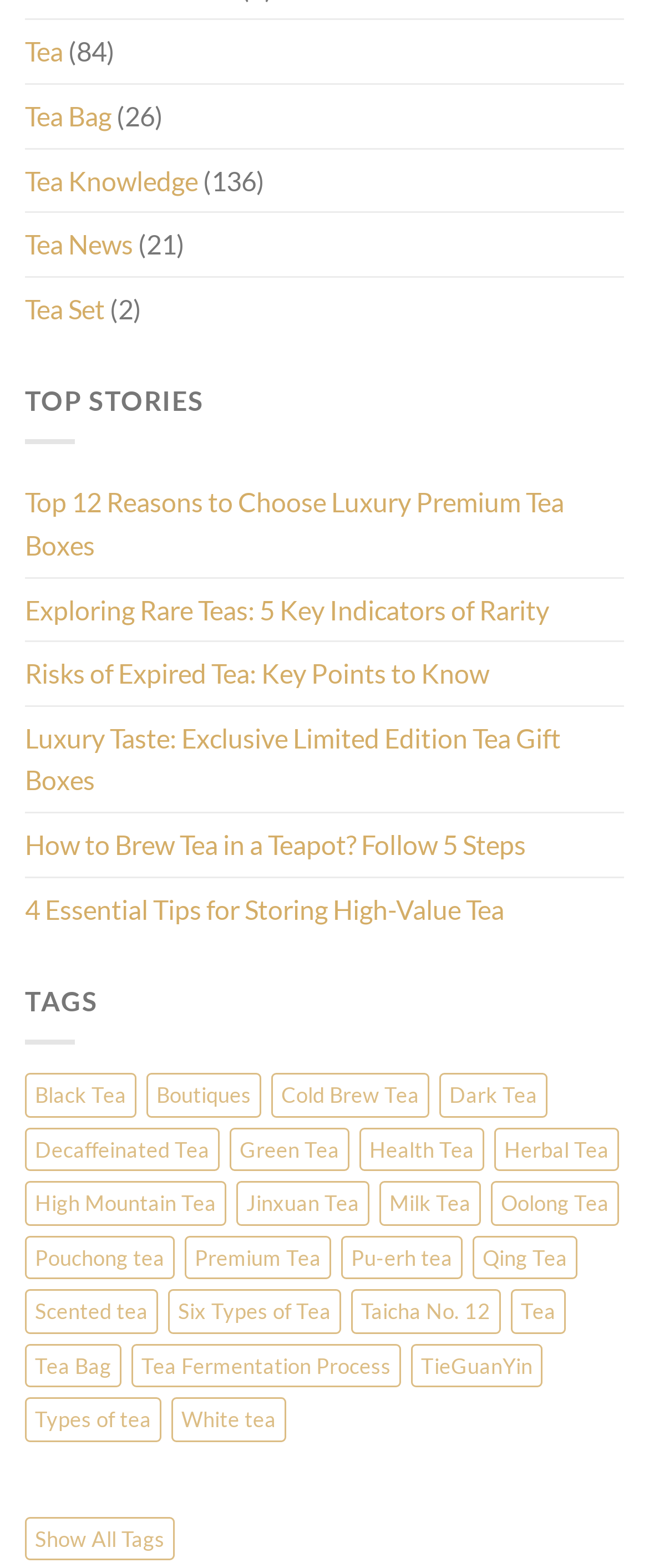Please respond to the question with a concise word or phrase:
How many items are in the 'Tea' category?

102 items